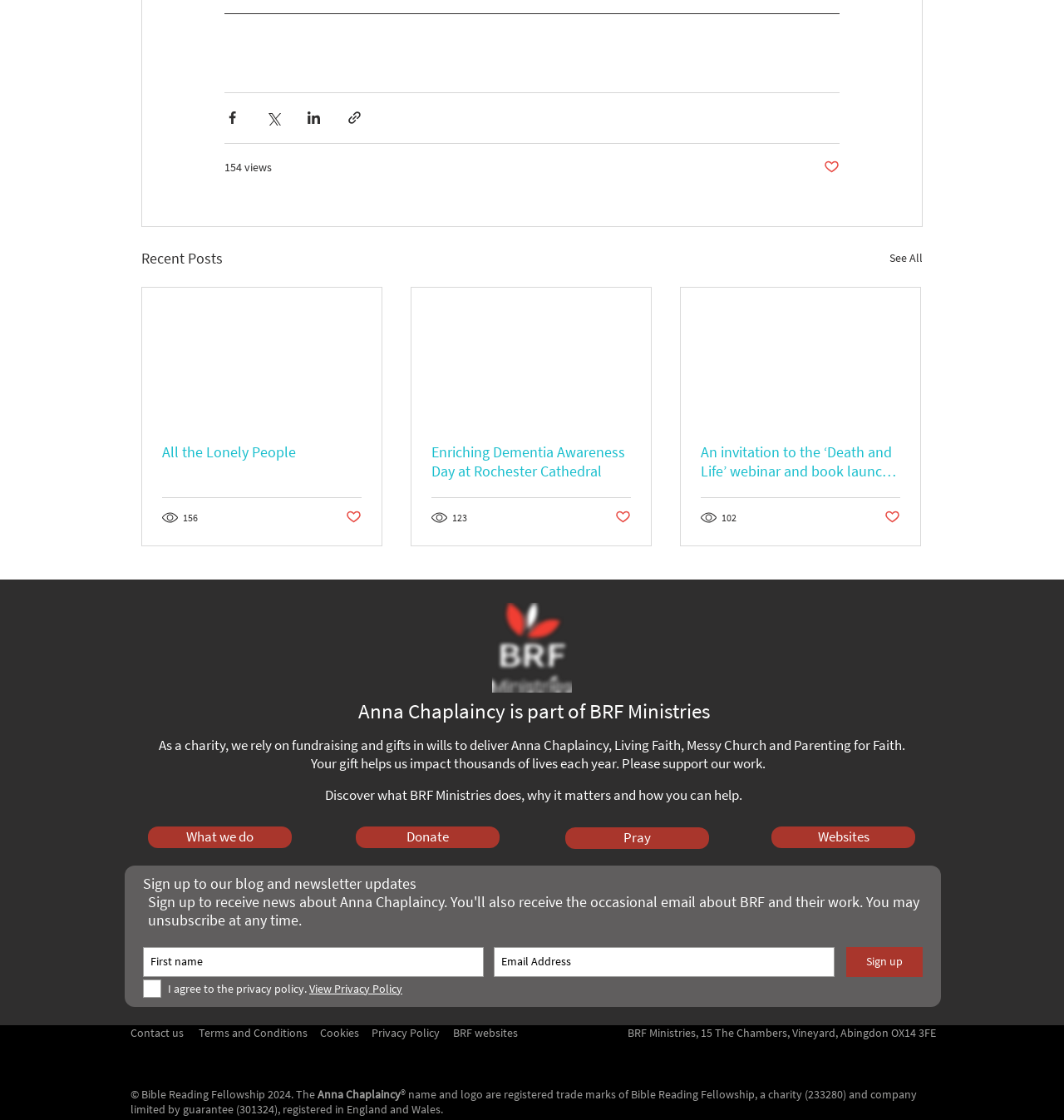What is the charity registration number of BRF Ministries?
Please craft a detailed and exhaustive response to the question.

The charity registration number of BRF Ministries is 233280, as stated in the footer section of the webpage.